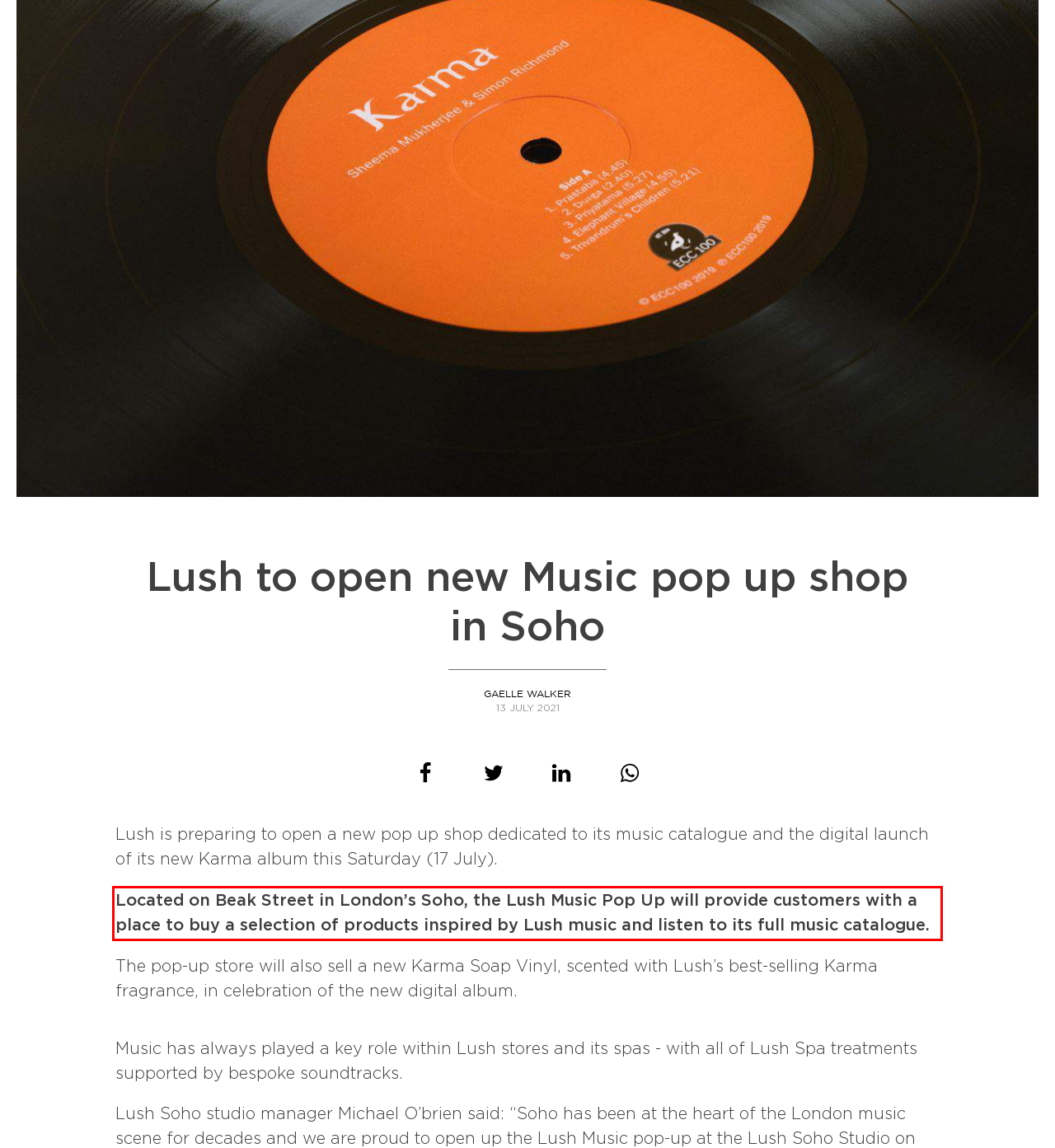Please analyze the screenshot of a webpage and extract the text content within the red bounding box using OCR.

Located on Beak Street in London’s Soho, the Lush Music Pop Up will provide customers with a place to buy a selection of products inspired by Lush music and listen to its full music catalogue.